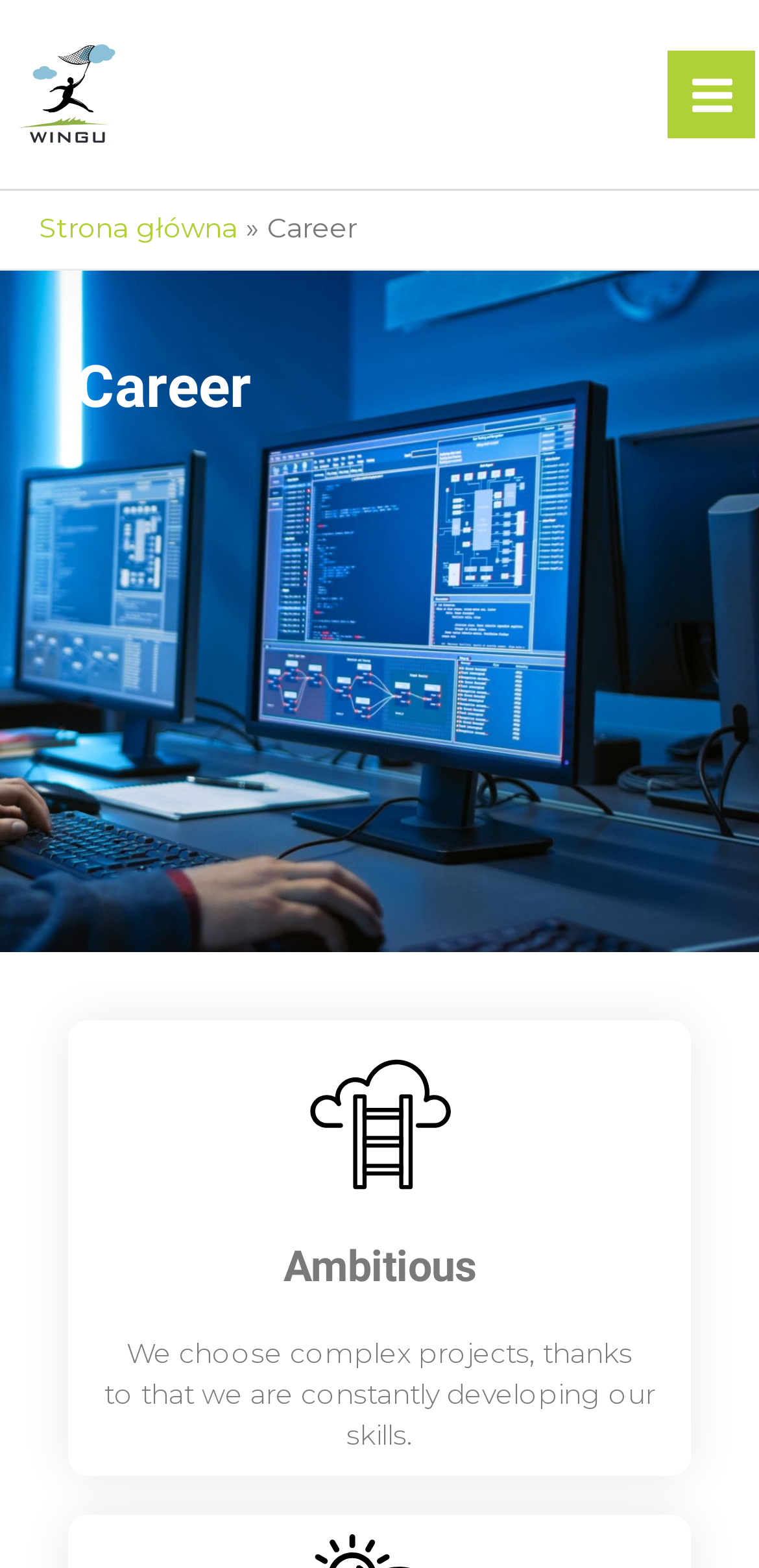What is the company's attitude?
Answer with a single word or phrase by referring to the visual content.

Can-Do